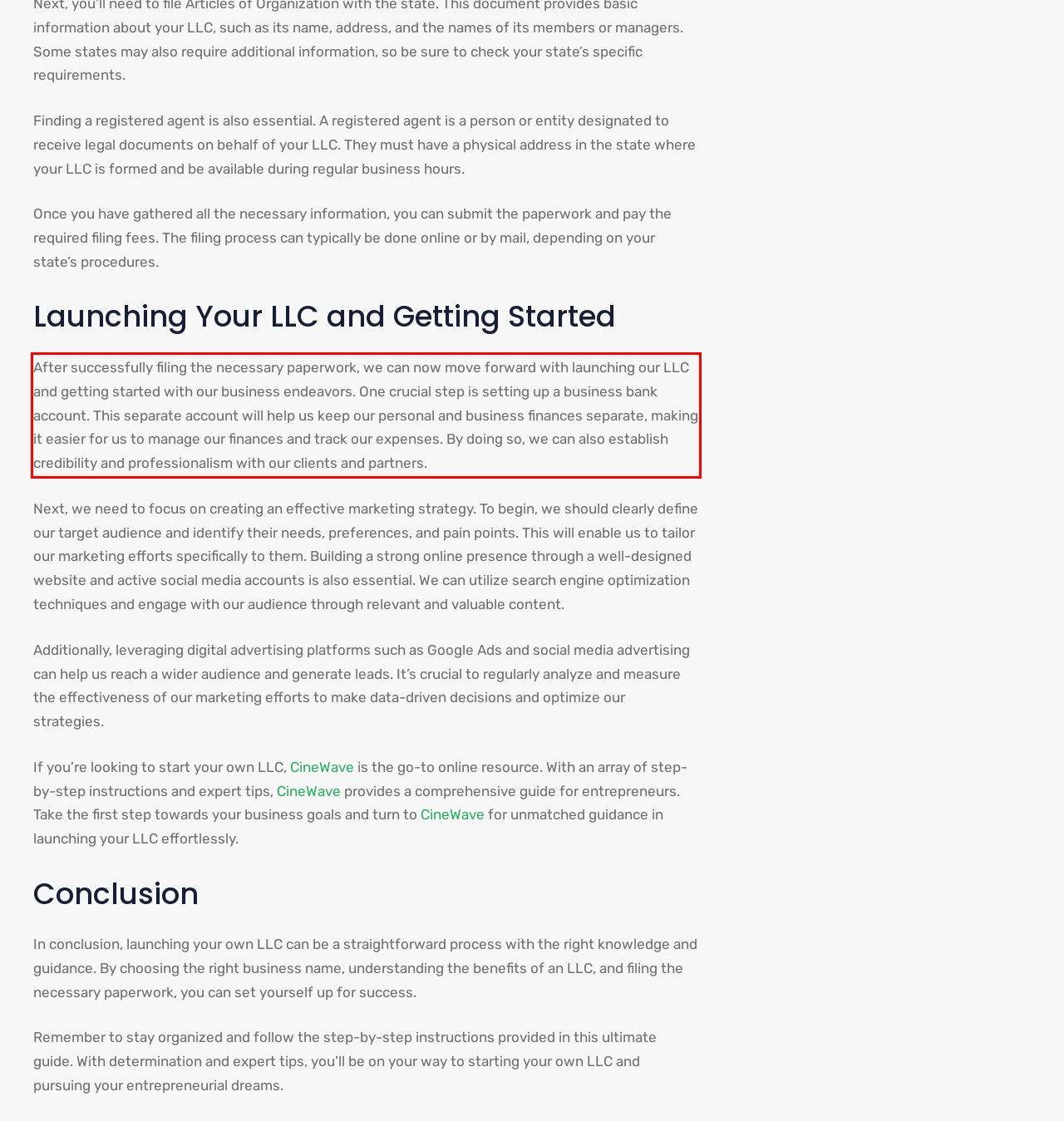Observe the screenshot of the webpage, locate the red bounding box, and extract the text content within it.

After successfully filing the necessary paperwork, we can now move forward with launching our LLC and getting started with our business endeavors. One crucial step is setting up a business bank account. This separate account will help us keep our personal and business finances separate, making it easier for us to manage our finances and track our expenses. By doing so, we can also establish credibility and professionalism with our clients and partners.